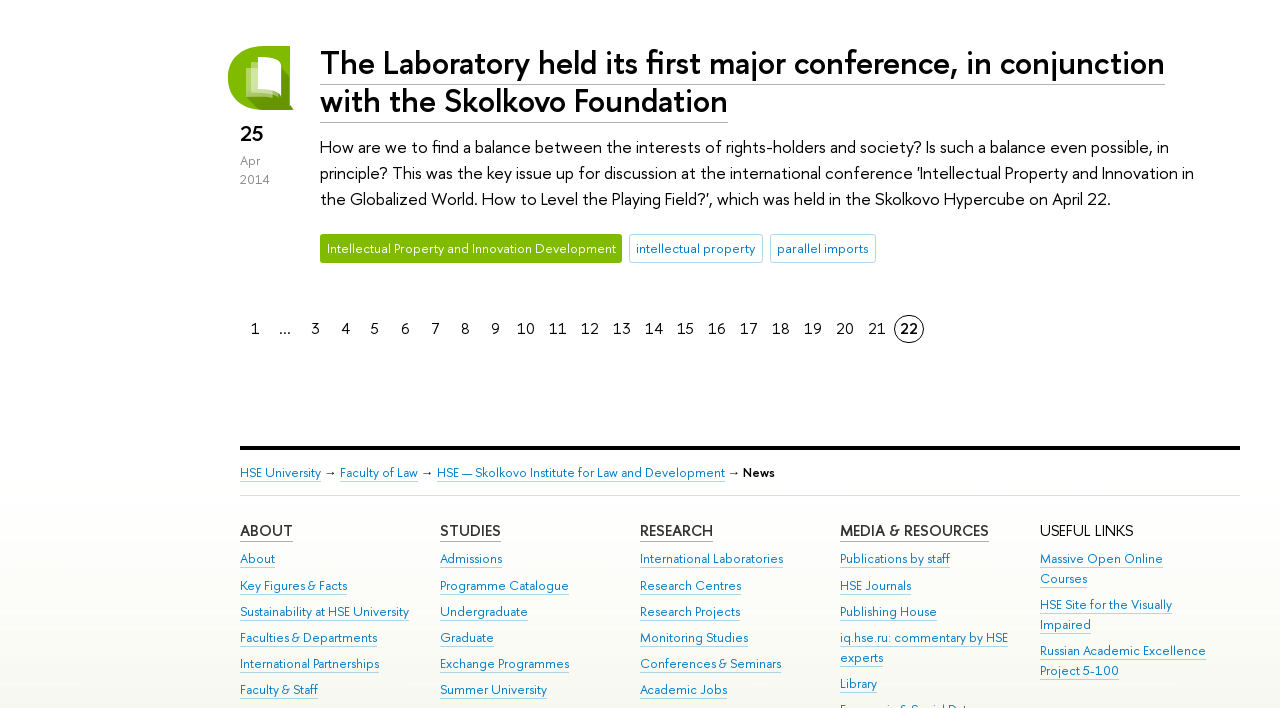What is the date mentioned in the webpage? Using the information from the screenshot, answer with a single word or phrase.

25 Apr 2014